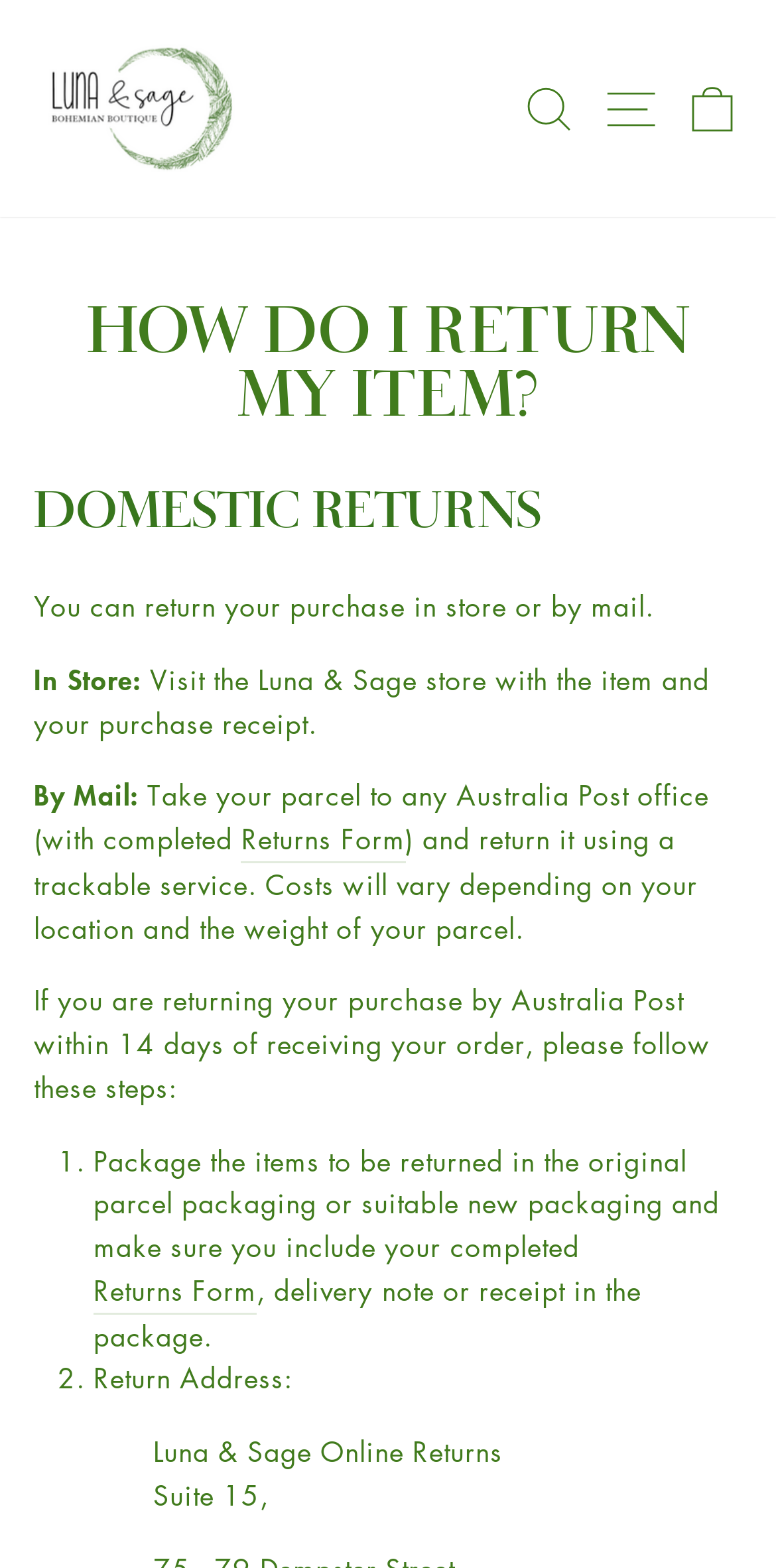Locate and extract the text of the main heading on the webpage.

HOW DO I RETURN MY ITEM?